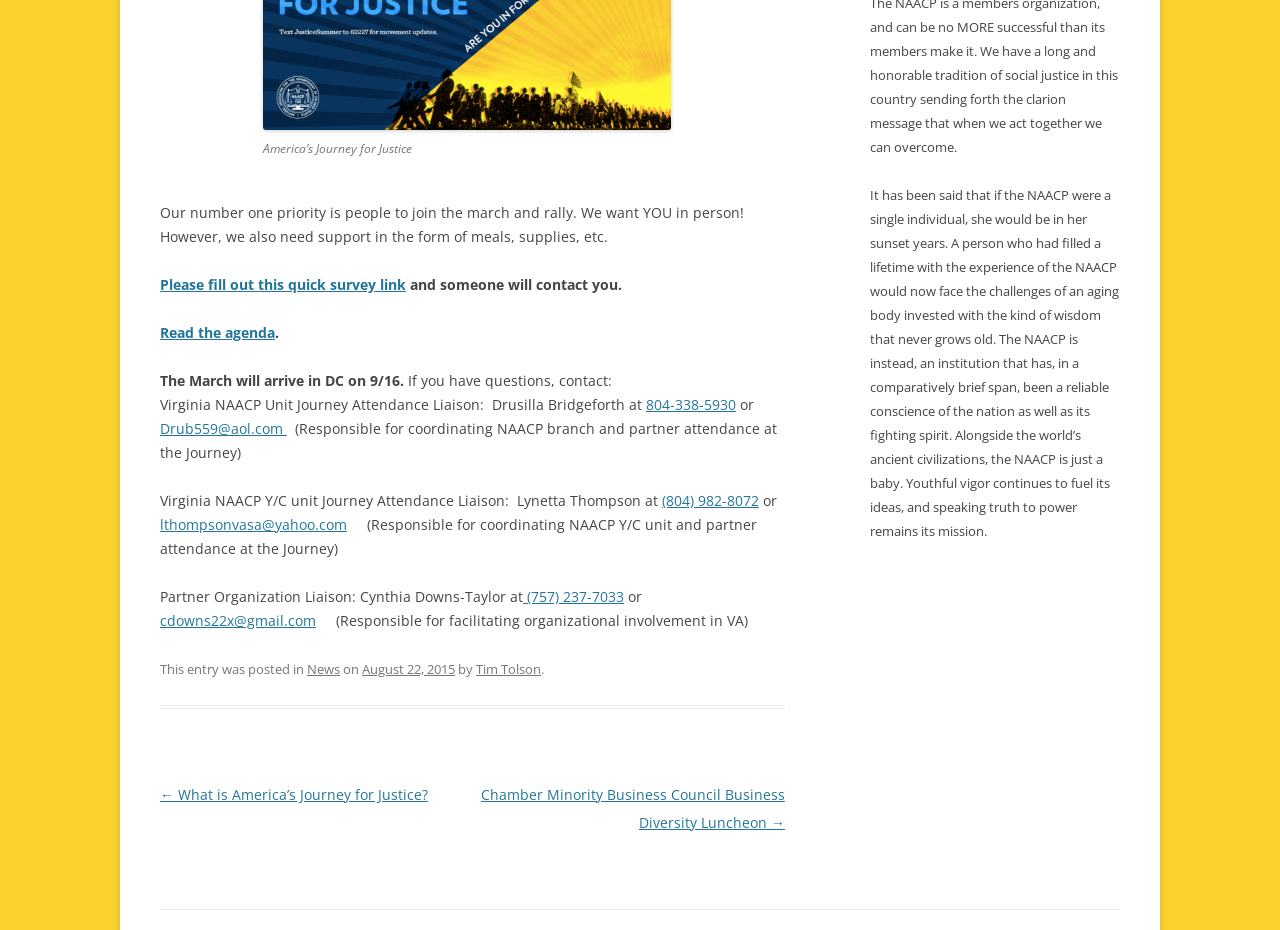From the element description Drub559@aol.com, predict the bounding box coordinates of the UI element. The coordinates must be specified in the format (top-left x, top-left y, bottom-right x, bottom-right y) and should be within the 0 to 1 range.

[0.125, 0.45, 0.224, 0.471]